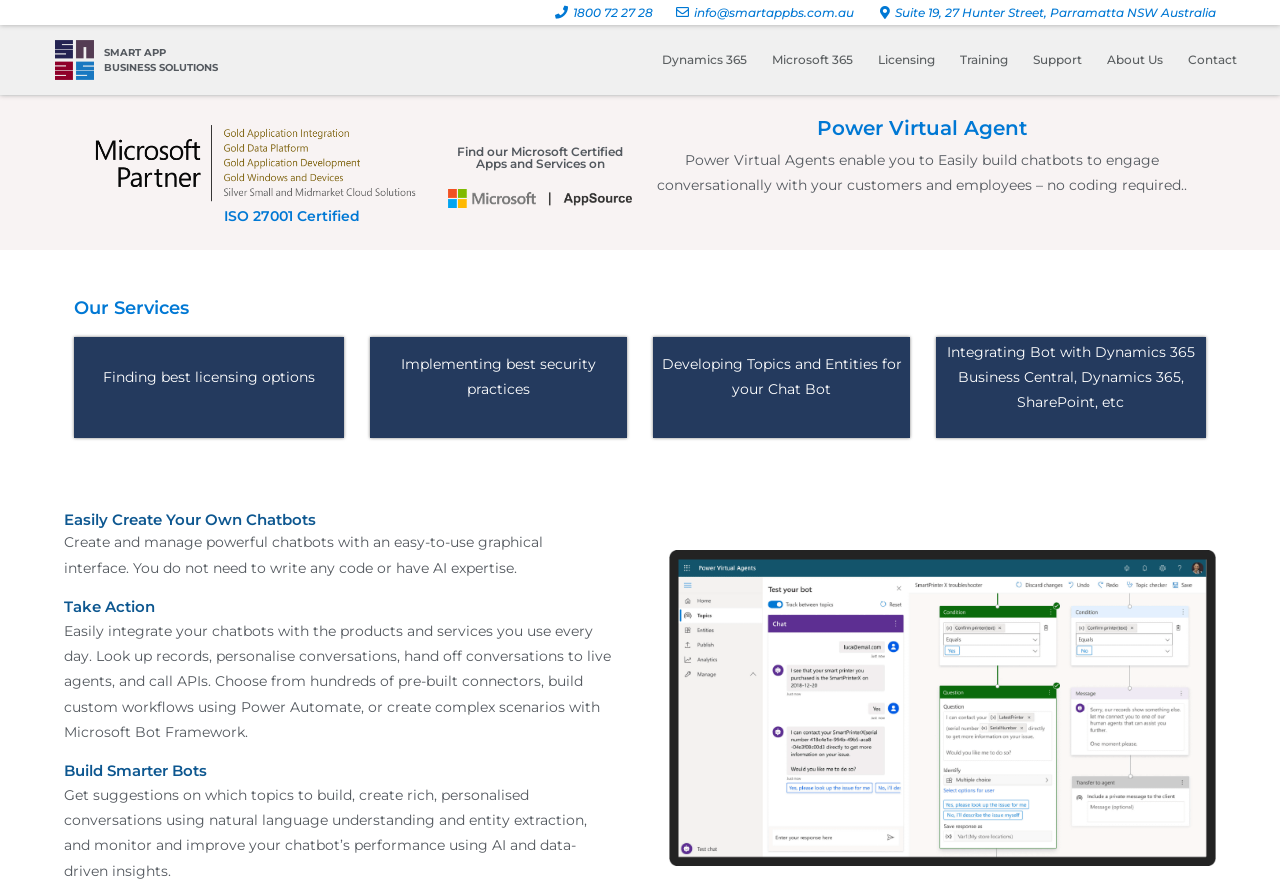Identify the bounding box coordinates of the clickable region necessary to fulfill the following instruction: "Find out about the company". The bounding box coordinates should be four float numbers between 0 and 1, i.e., [left, top, right, bottom].

[0.861, 0.042, 0.913, 0.094]